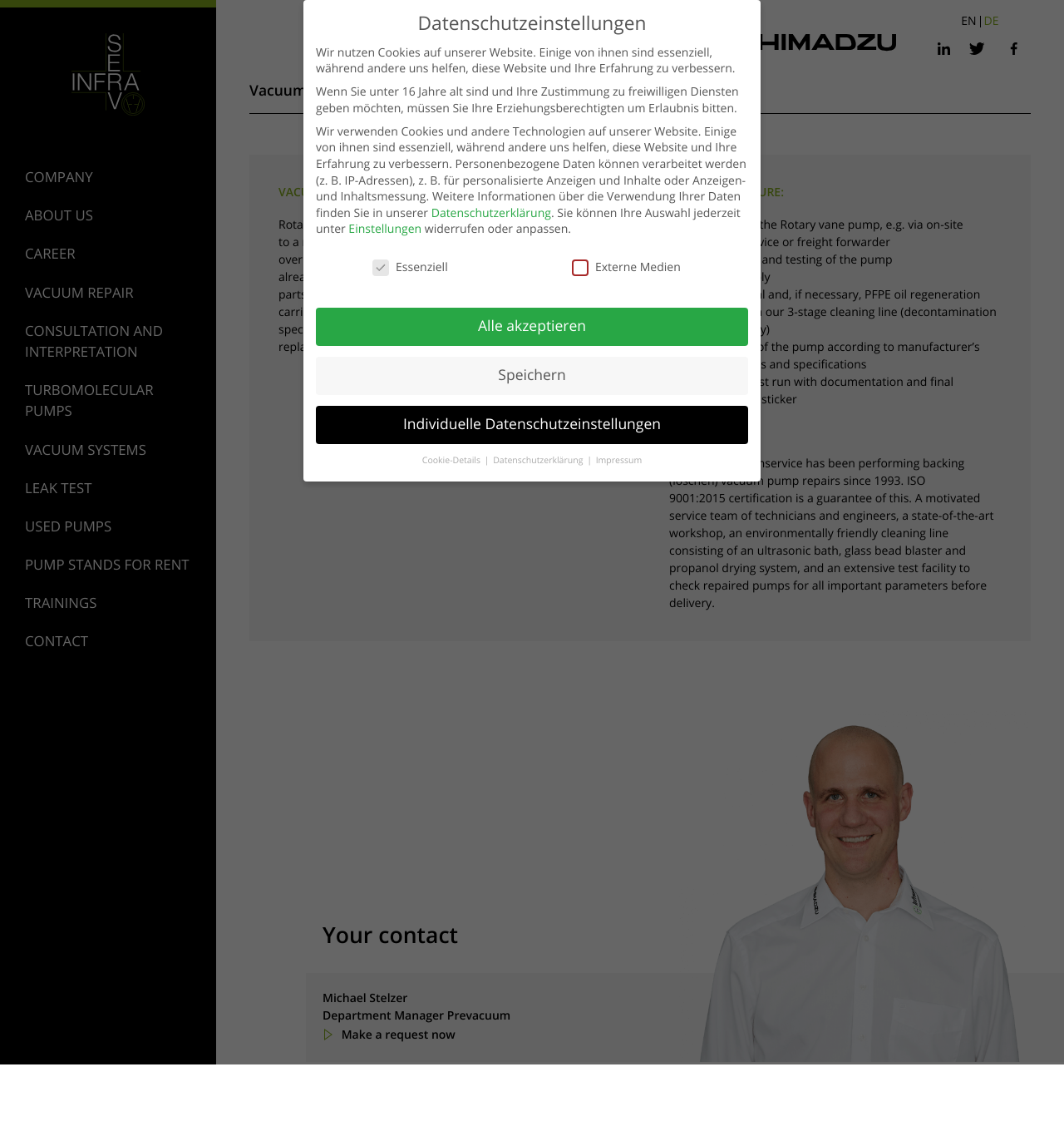Please respond in a single word or phrase: 
What is the purpose of the 3-stage cleaning line?

decontamination